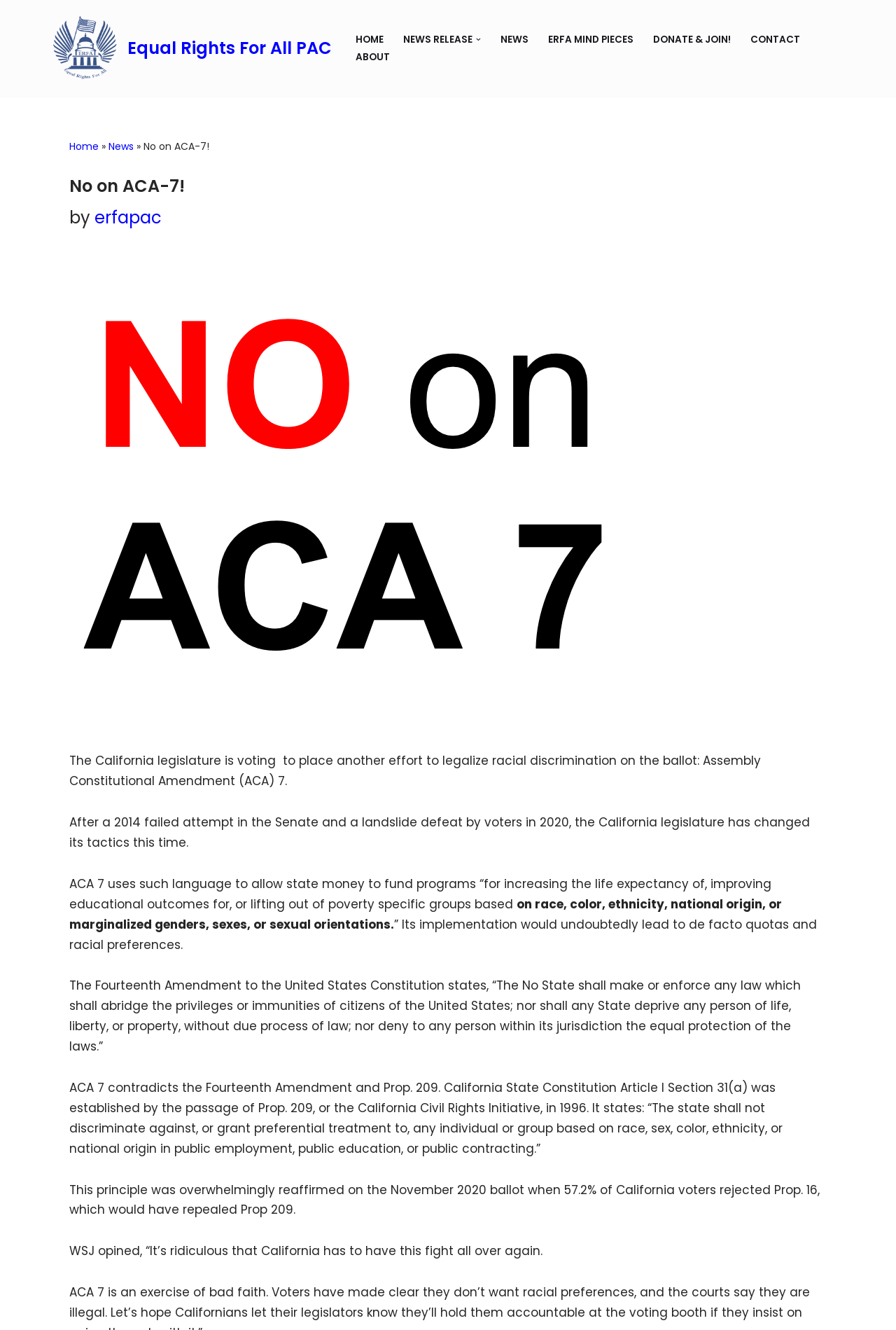Detail the various sections and features of the webpage.

The webpage is about the Equal Rights for All PAC (ERFA) and its opposition to Assembly Constitutional Amendment (ACA) 7. At the top left, there is a link to skip to the content. Next to it, there is a logo of Equal Rights for All PAC. 

On the top right, there is a primary navigation menu with several links, including "HOME", "NEWS RELEASE", "NEWS", "ERFA MIND PIECES", "DONATE & JOIN!", "CONTACT", and "ABOUT". 

Below the navigation menu, there is a heading that reads "No on ACA-7!" followed by a subheading that mentions the California legislature's attempt to place an effort to legalize racial discrimination on the ballot. 

There is an image related to "No On ACA-7" on the left side of the page, taking up a significant portion of the screen. 

The main content of the page consists of several paragraphs of text that discuss the implications of ACA 7, its contradictions with the Fourteenth Amendment and Prop. 209, and the reaffirmation of Prop. 209 by California voters in 2020. The text also includes a quote from the Wall Street Journal.